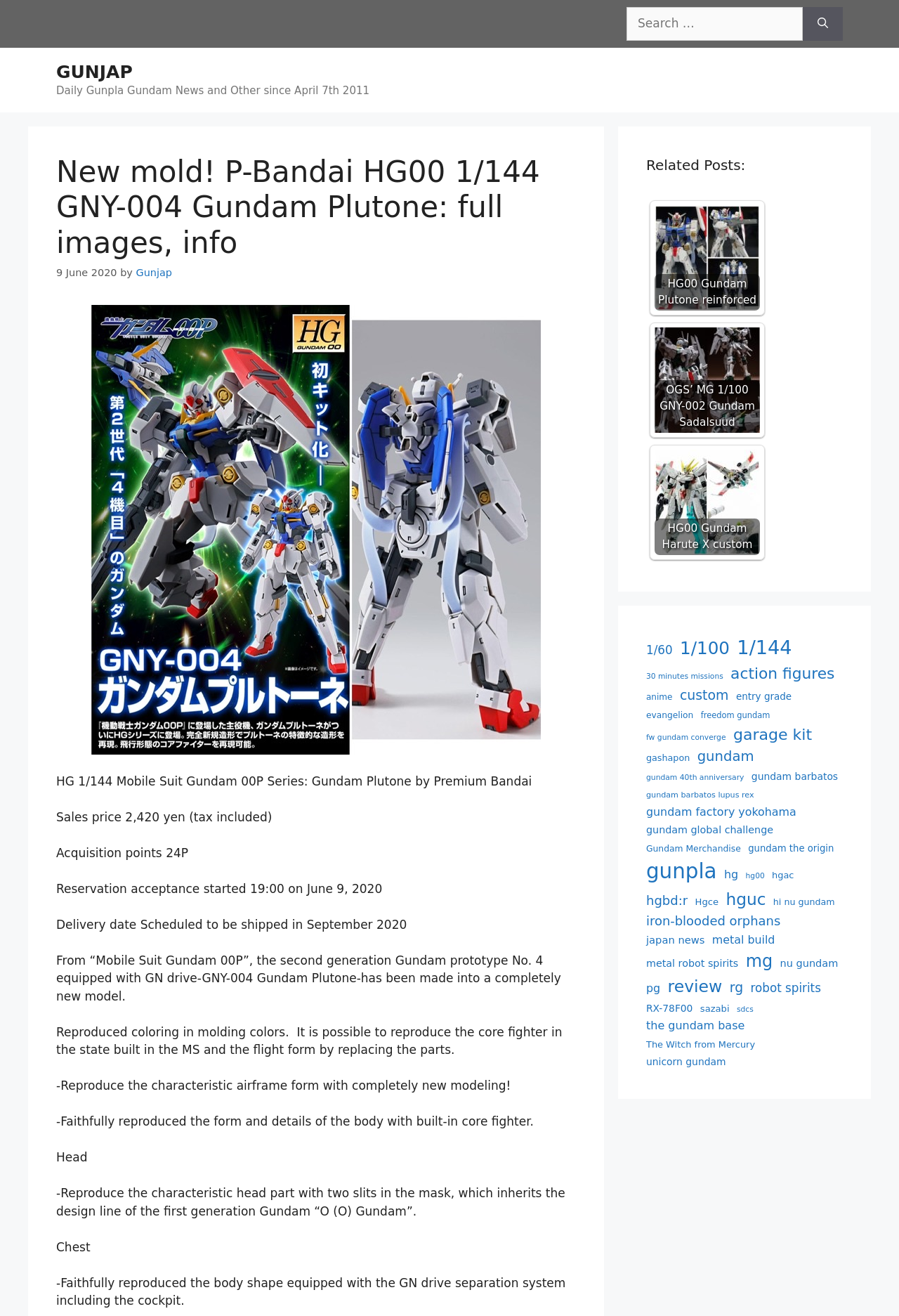What is the release date of the Gundam model?
Look at the image and answer with only one word or phrase.

September 2020